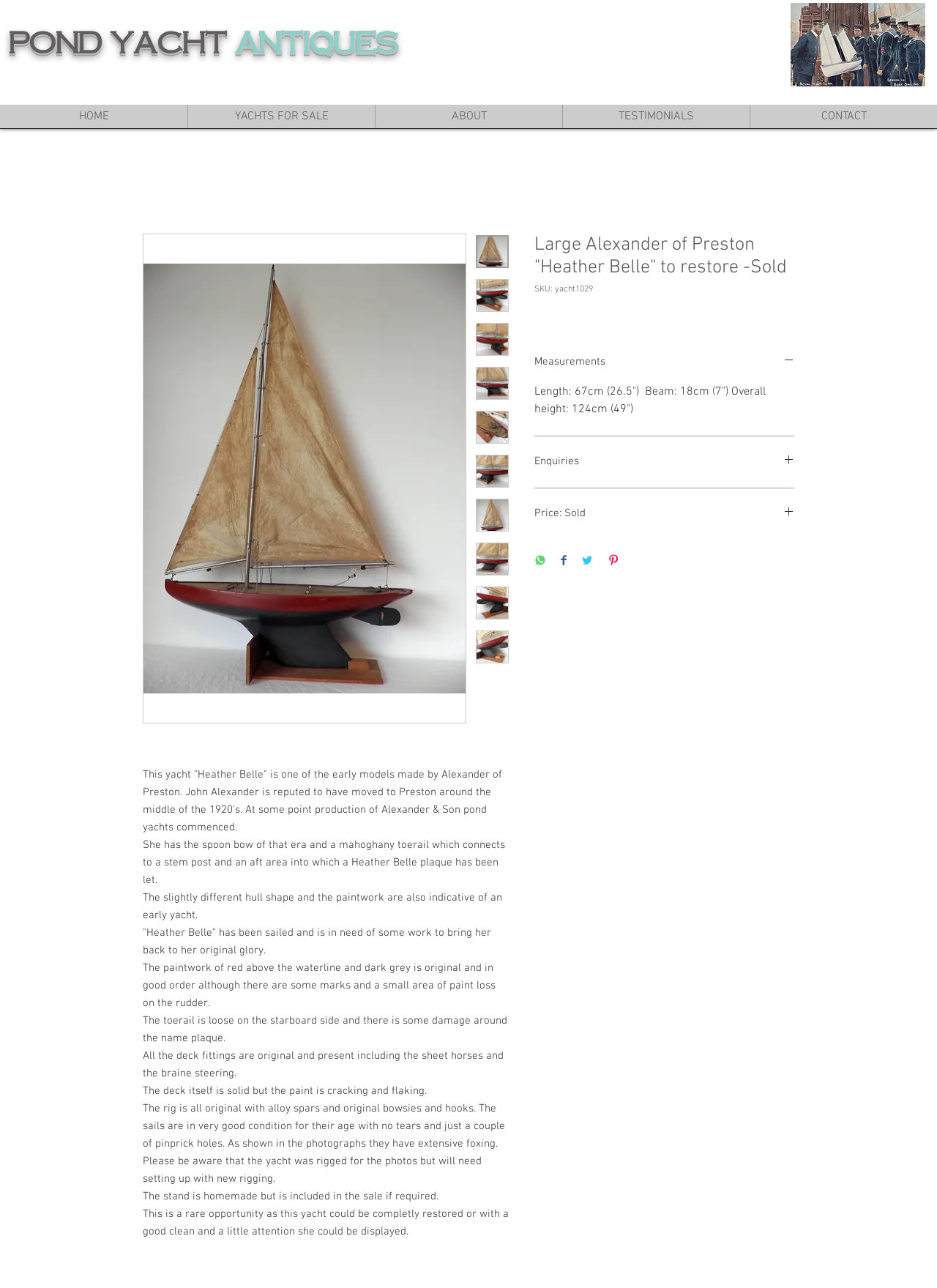Reply to the question with a single word or phrase:
What is the current status of the yacht?

Sold